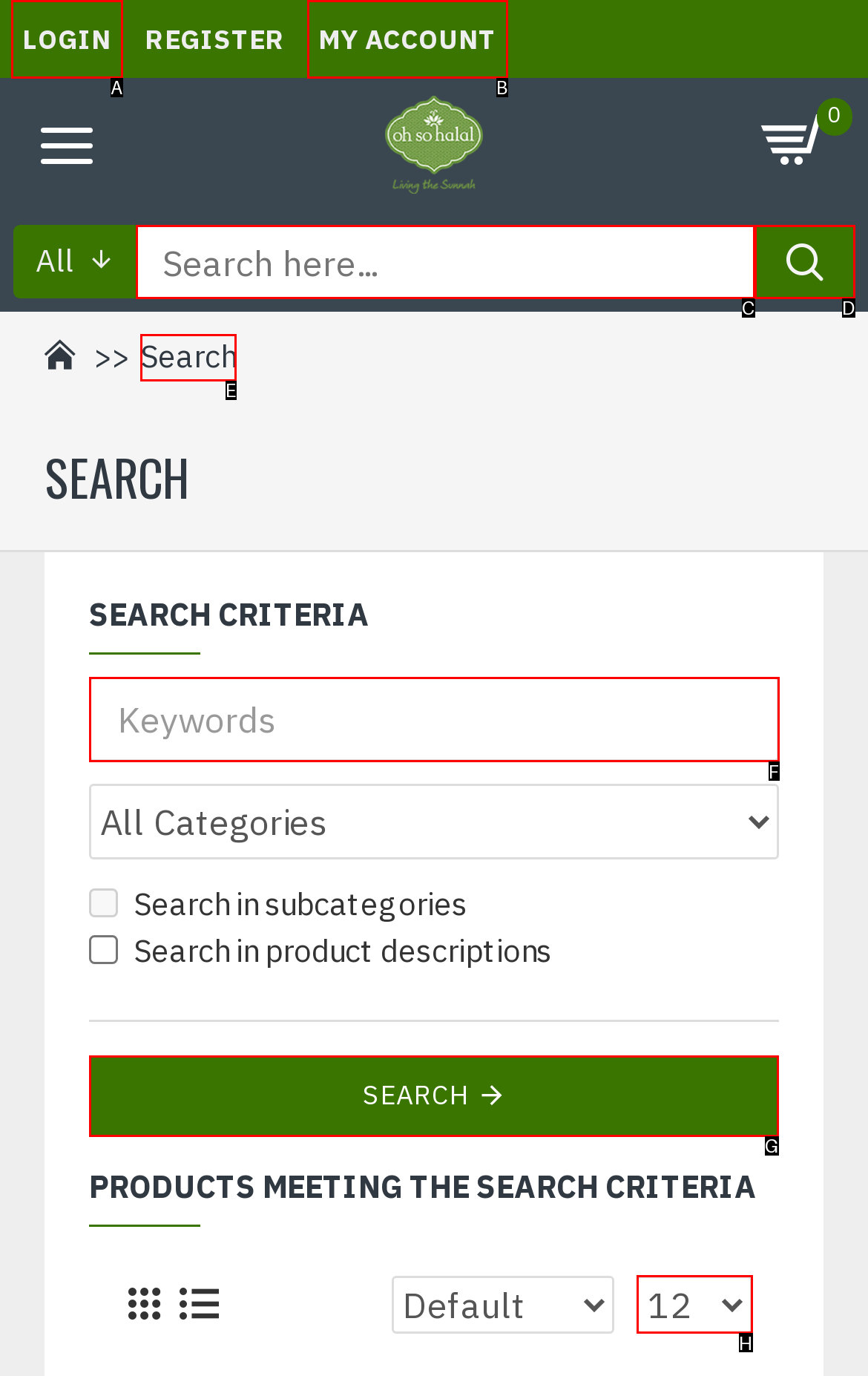Determine the letter of the UI element that you need to click to perform the task: Click on the SEARCH button.
Provide your answer with the appropriate option's letter.

G